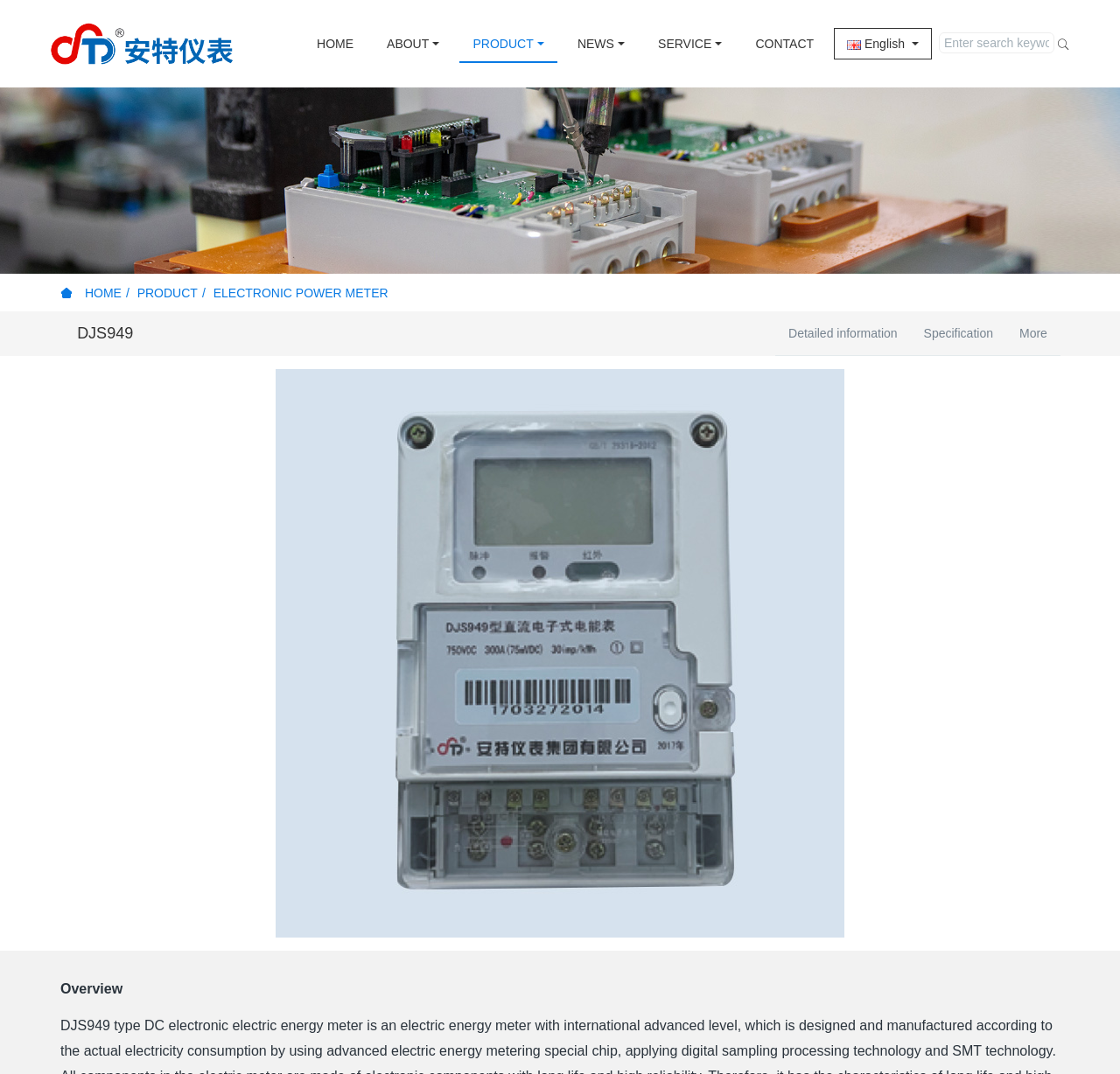Explain the webpage in detail.

The webpage is about the DJS949 type DC electronic electric energy meter, which is an electric energy meter with an international advanced level. 

At the top left corner, there is a logo of Ante Meter Group Co., Ltd., accompanied by a link to the company's homepage. Next to it, there are several navigation links, including HOME, ABOUT, PRODUCT, NEWS, SERVICE, and CONTACT, which are evenly spaced and aligned horizontally. 

On the right side of the navigation links, there is a language selection button with an English flag icon, and a search bar with a search button and a text box to enter search keywords. 

Below the navigation links, there is a table layout that spans the entire width of the page. Within the table, there are several links, including a HOME link with an icon, a PRODUCT link, and a link to ELECTRONIC POWER METER. 

Further down, there is a heading that reads "DJS949", followed by three links: "Detailed information", "Specification", and "More". 

On the right side of the page, there is a large image of the DJS949 energy meter, accompanied by a link to the product page. 

At the bottom of the page, there is a static text that reads "Overview".